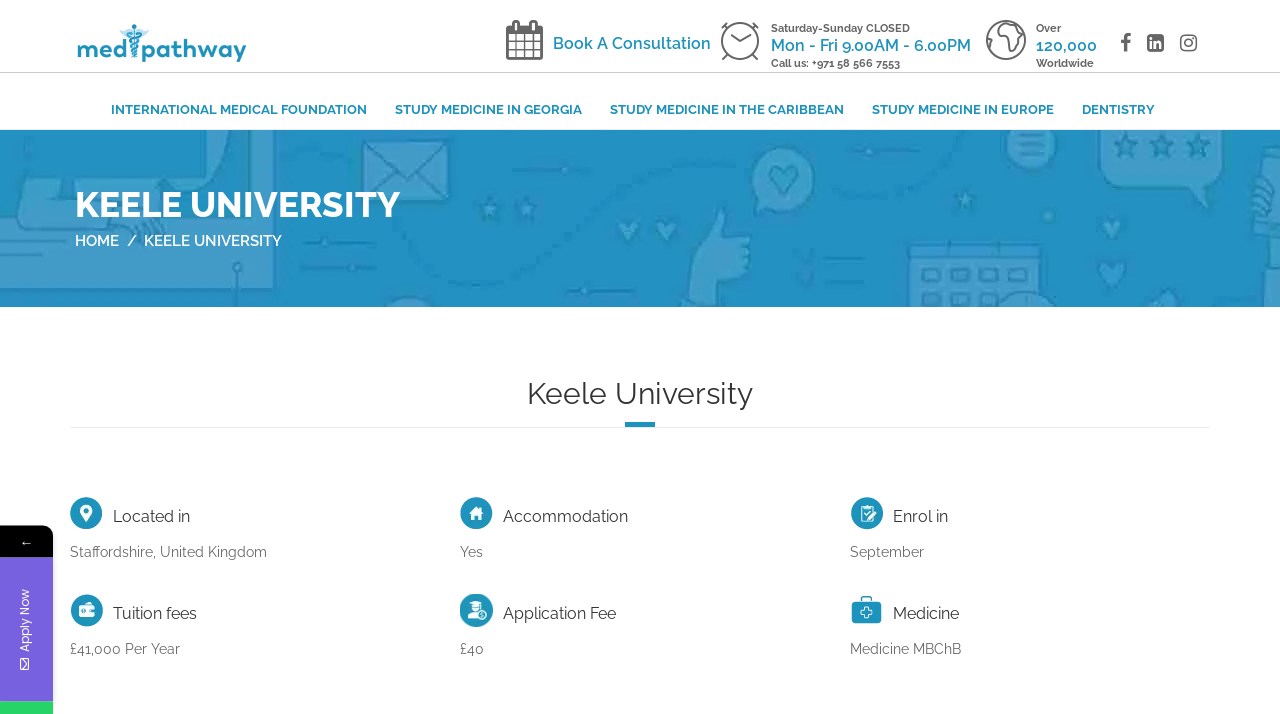Provide a brief response in the form of a single word or phrase:
What is the application fee for Keele University?

£40